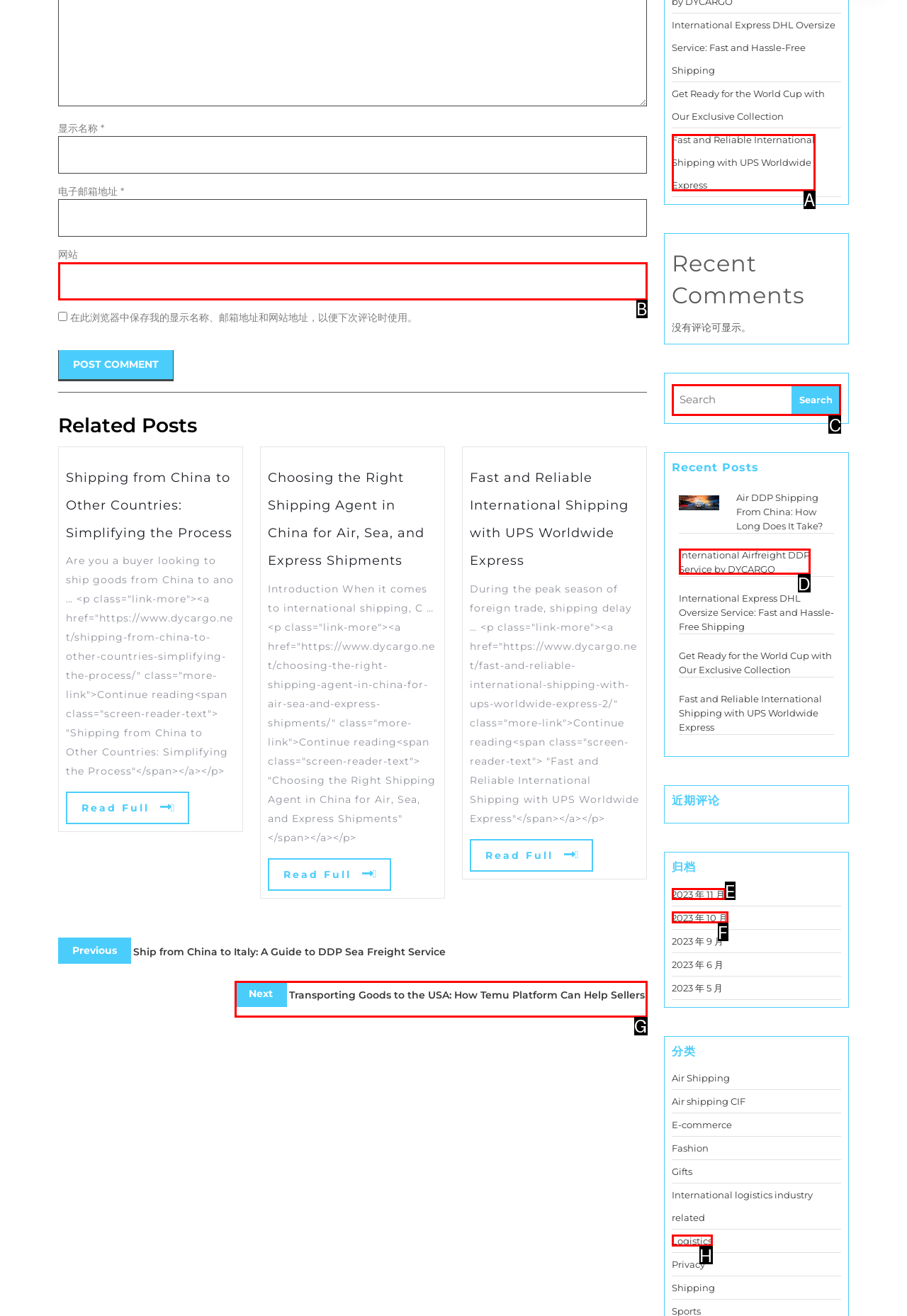Decide which HTML element to click to complete the task: Search for something Provide the letter of the appropriate option.

C